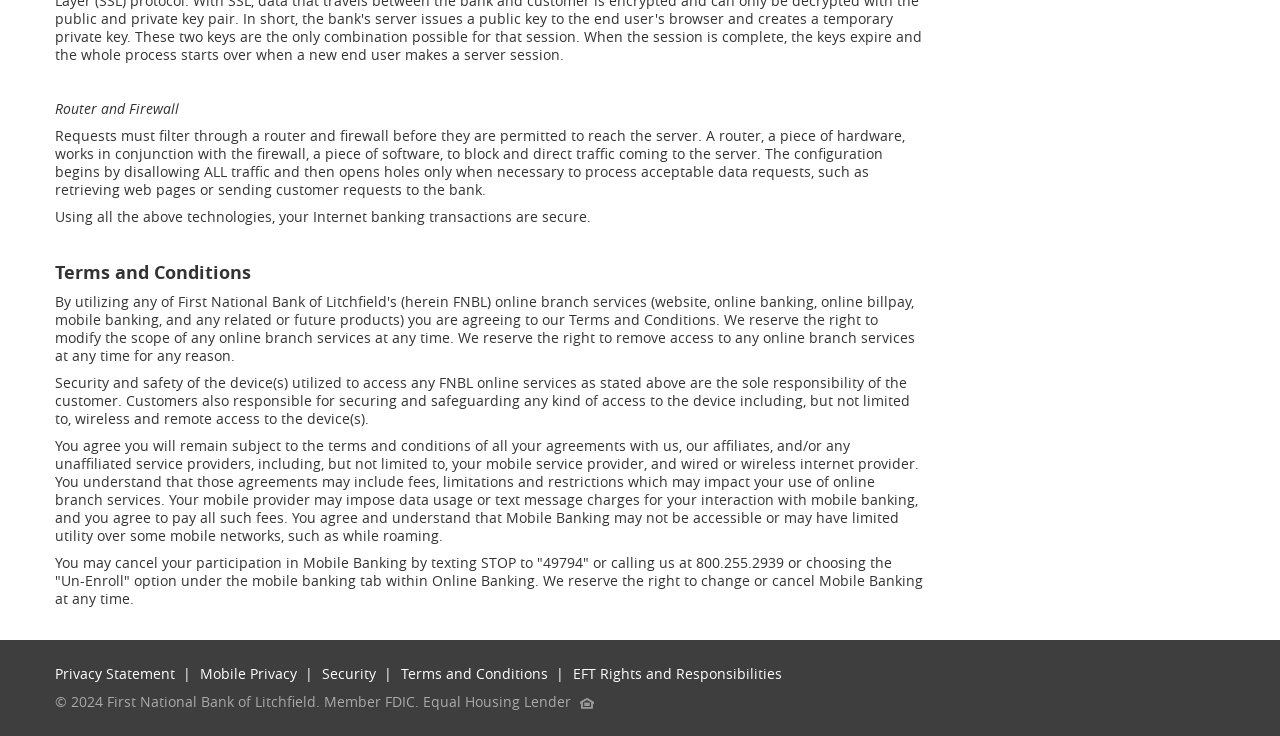For the element described, predict the bounding box coordinates as (top-left x, top-left y, bottom-right x, bottom-right y). All values should be between 0 and 1. Element description: Privacy Statement

[0.043, 0.902, 0.137, 0.928]